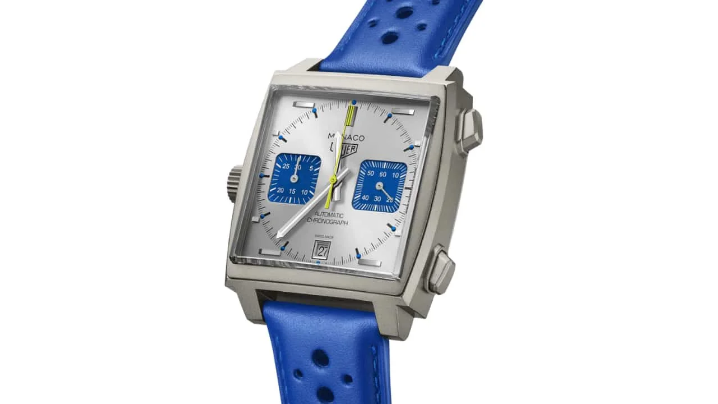Using the image as a reference, answer the following question in as much detail as possible:
What color is the second hand?

The caption describes the hands of the watch as elegantly designed, with a prominent yellow second hand that adds a pop of color to the overall design.